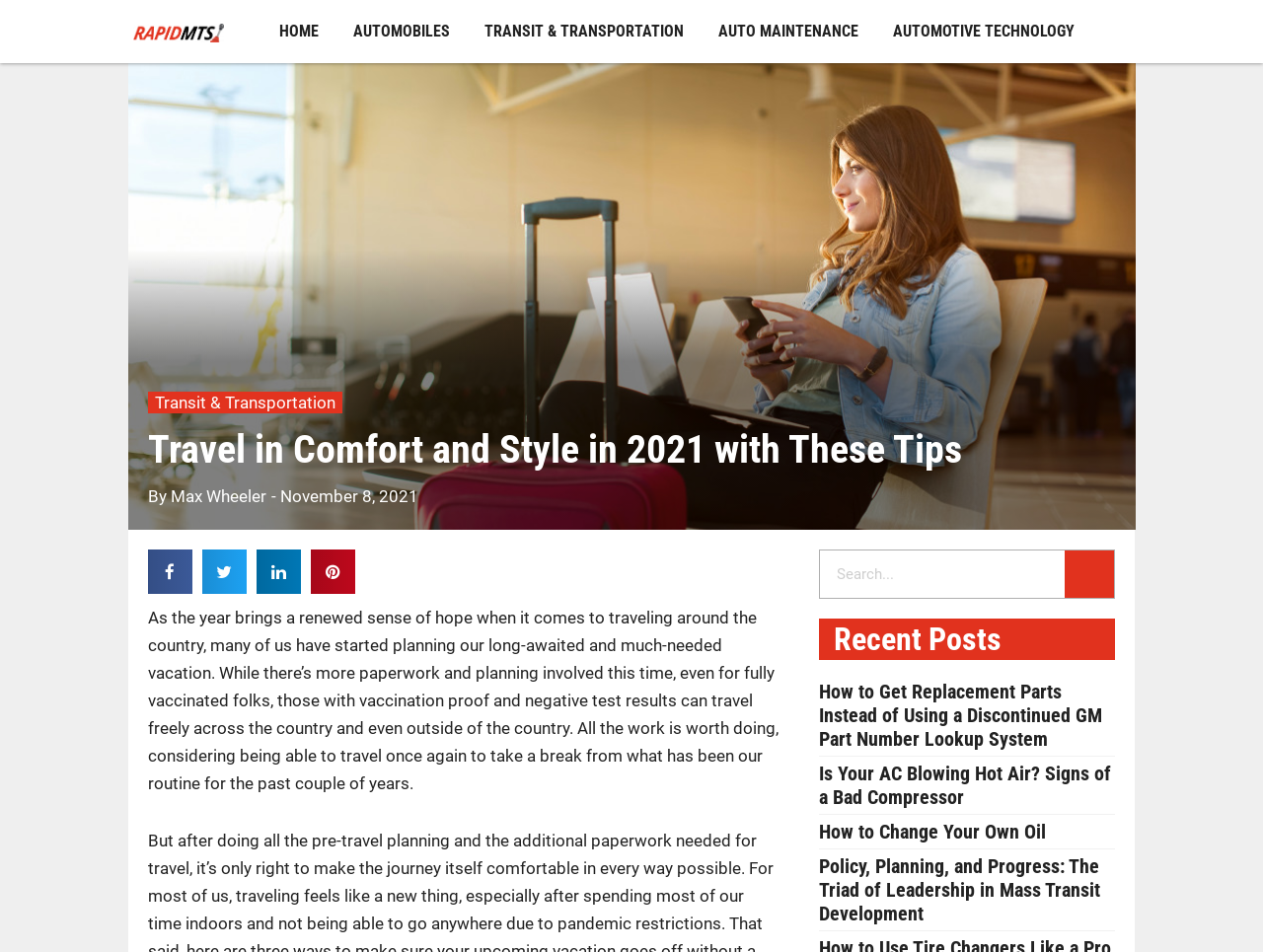Answer the question in a single word or phrase:
How many links are there in the main navigation menu?

5